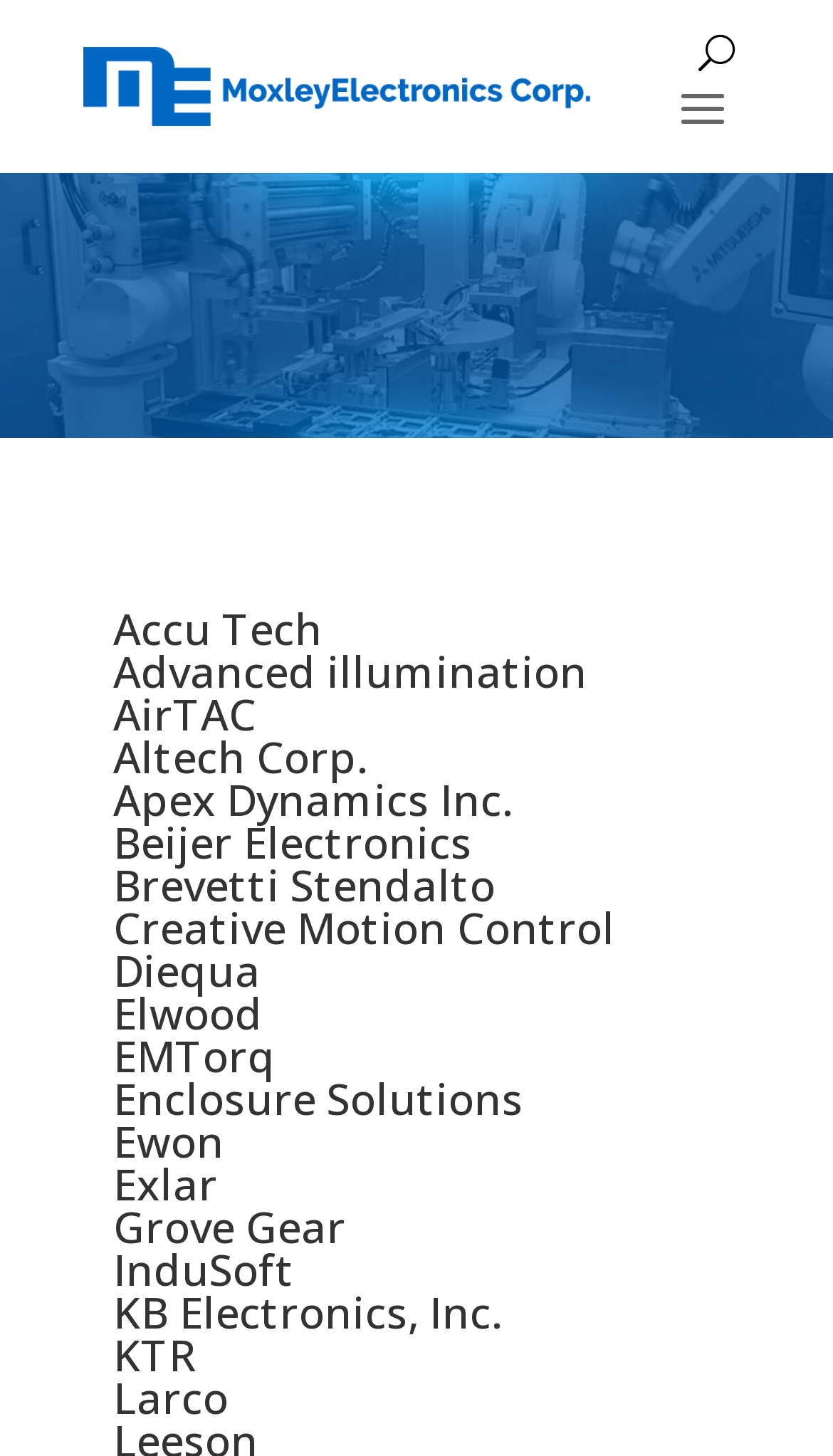Use a single word or phrase to answer the question:
How many links are there on the page?

20